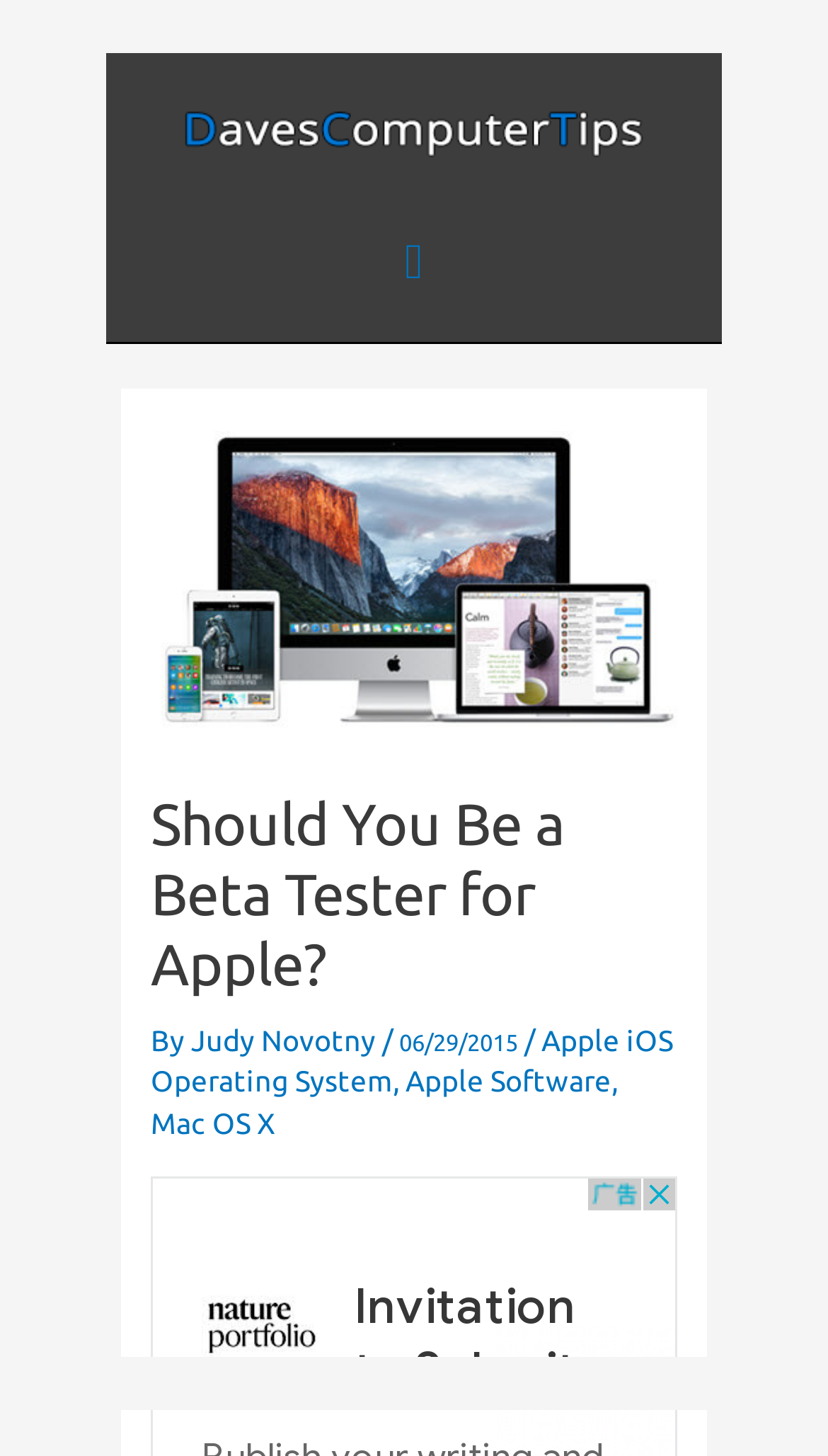Answer the following inquiry with a single word or phrase:
What are the topics related to the article?

Apple iOS, Apple Software, Mac OS X